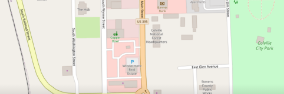What features of the area contribute to its appeal?
Refer to the image and offer an in-depth and detailed answer to the question.

According to the caption, the map features nearby parks, which contribute to the area's appeal, making it a desirable location.